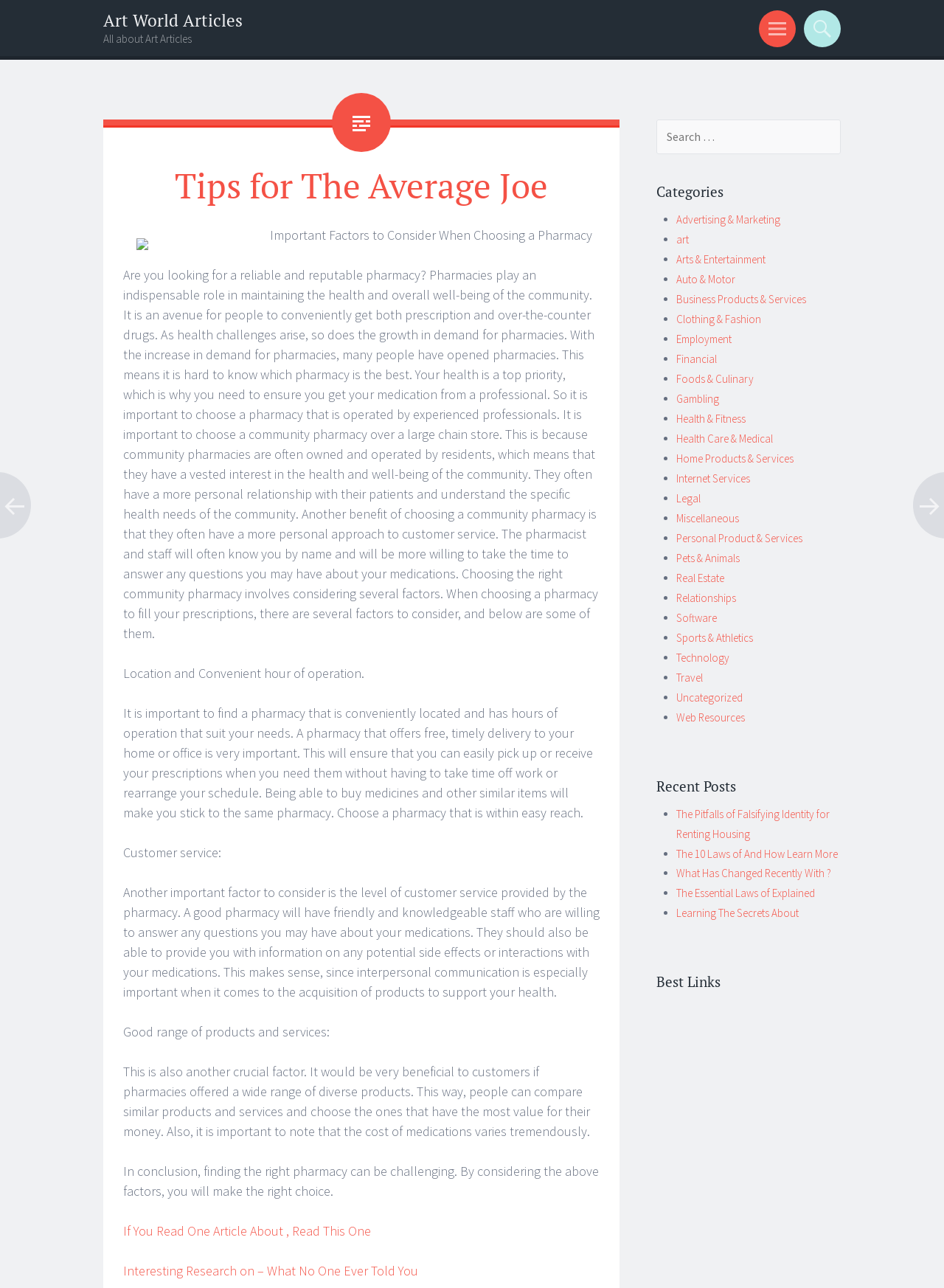Please find the bounding box for the UI element described by: "Relationships".

[0.716, 0.459, 0.78, 0.47]